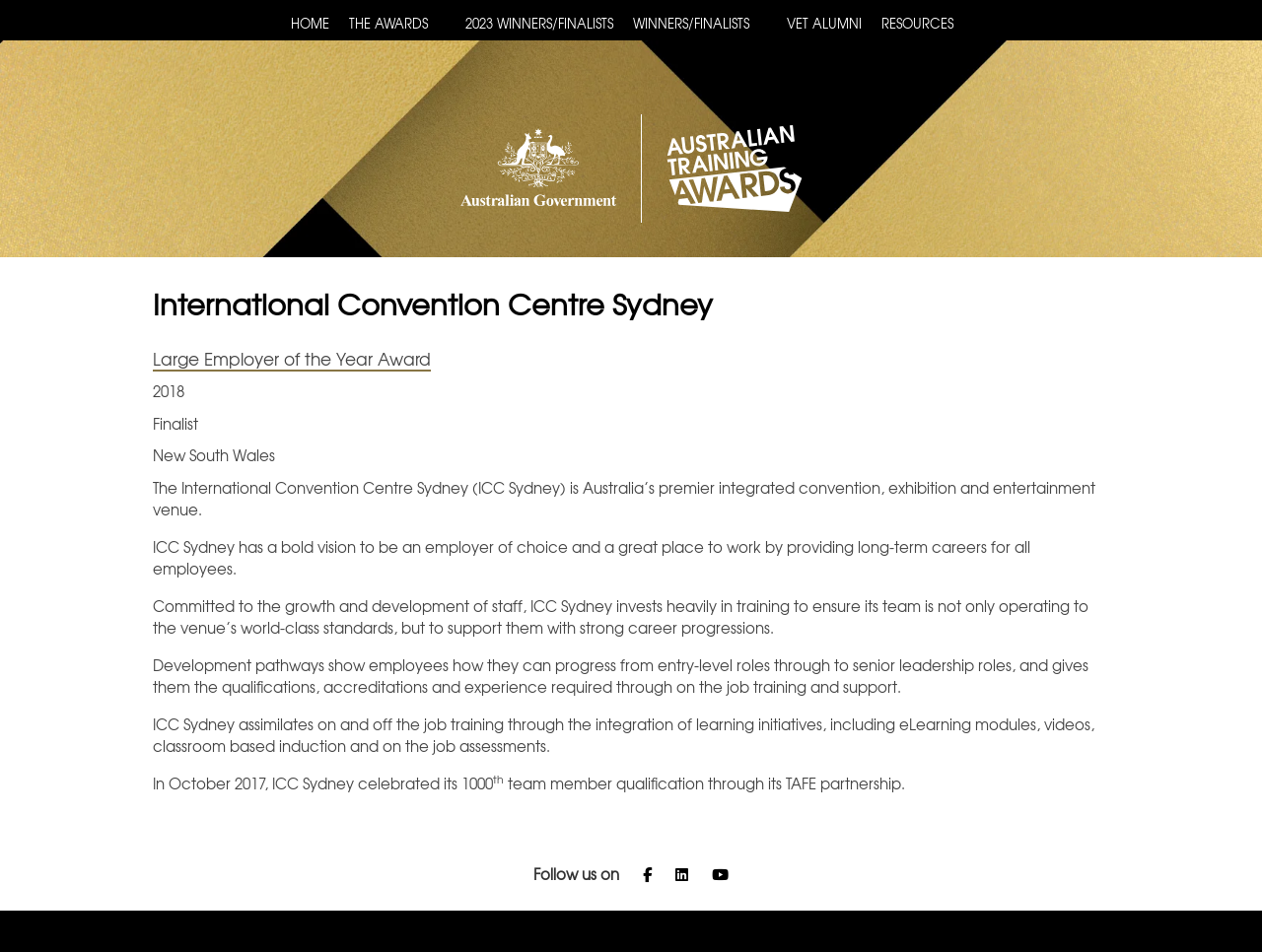How many team members did ICC Sydney have in October 2017? From the image, respond with a single word or brief phrase.

1000